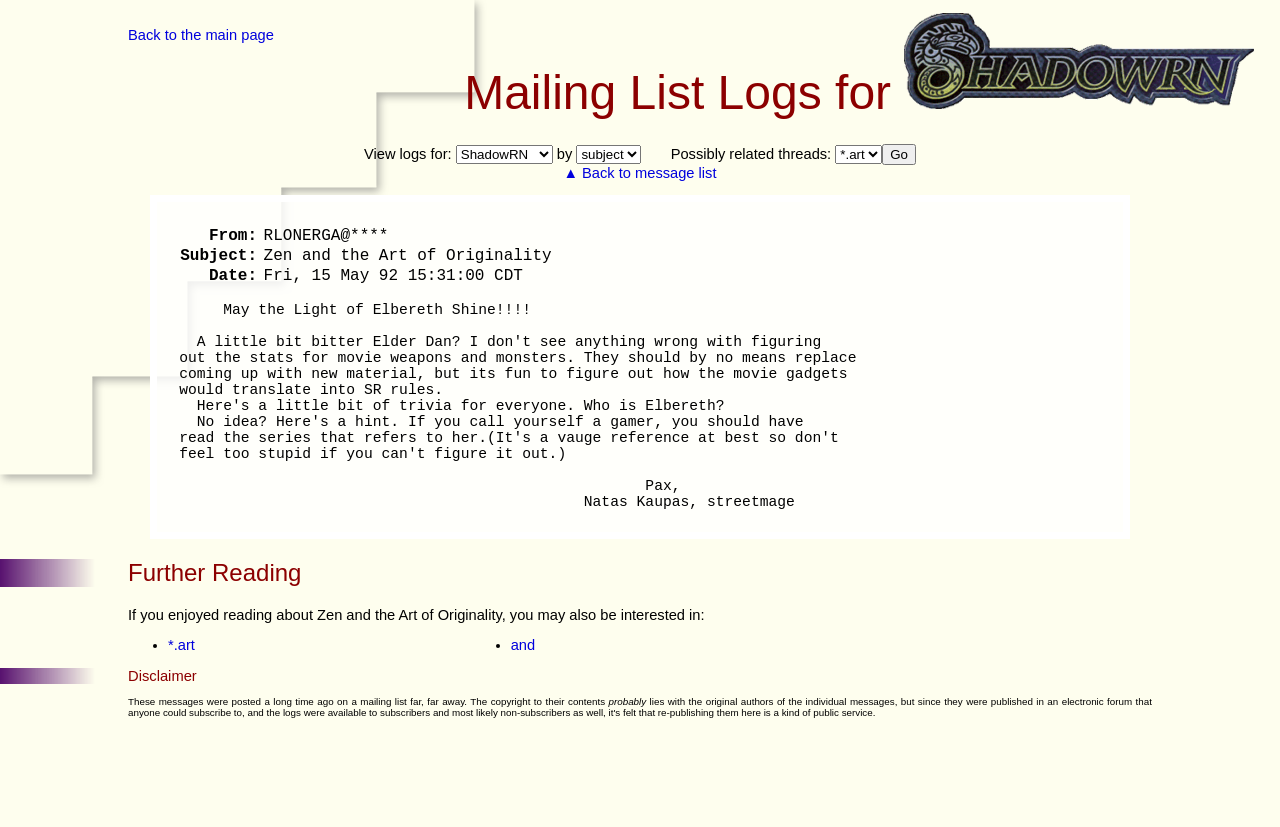What is the name of the mailing list?
Using the details from the image, give an elaborate explanation to answer the question.

The name of the mailing list can be found in the heading 'Mailing List Logs for ShadowRN' at the top of the webpage.